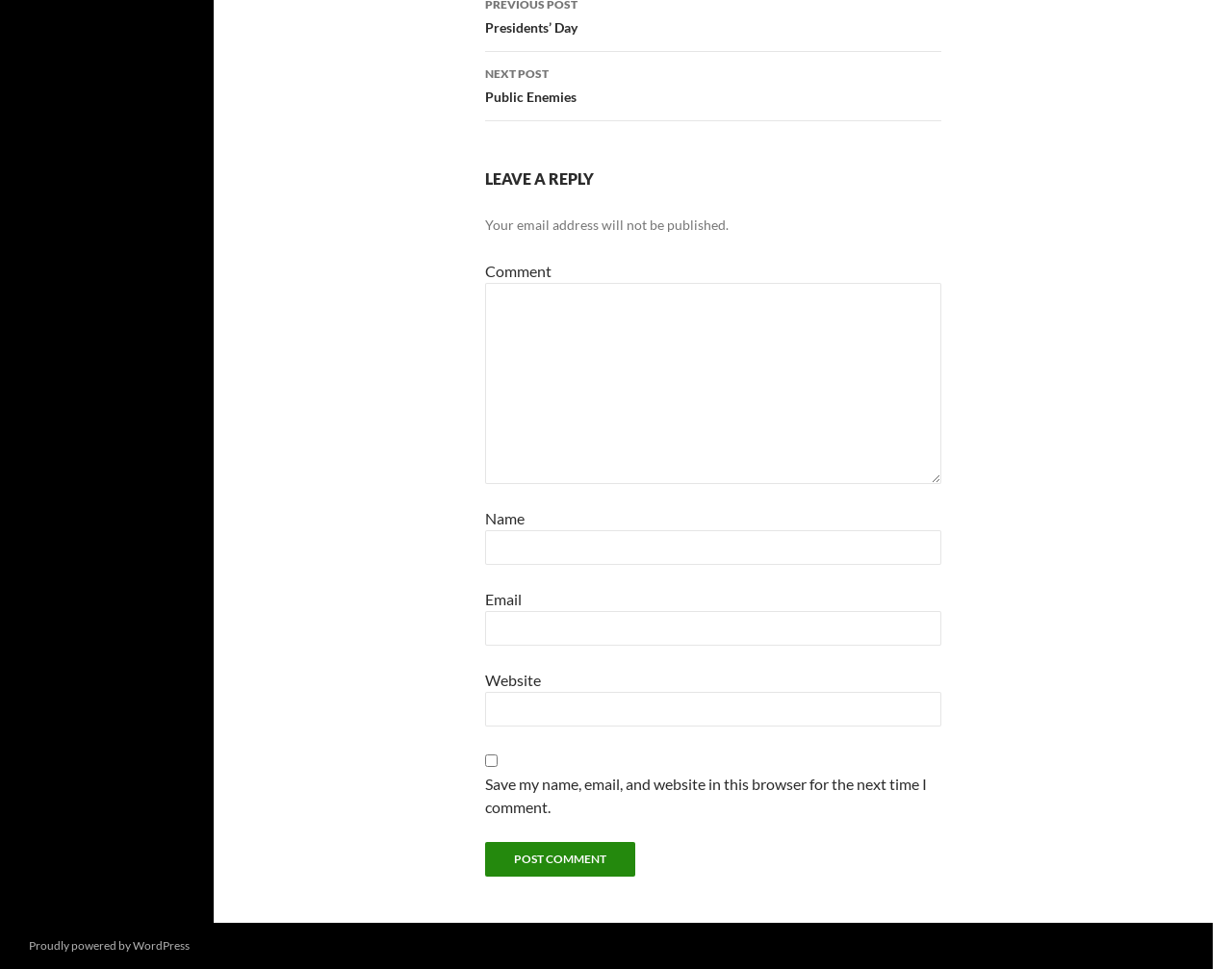What is the purpose of the 'NEXT POST' link?
From the image, provide a succinct answer in one word or a short phrase.

Navigate to next post